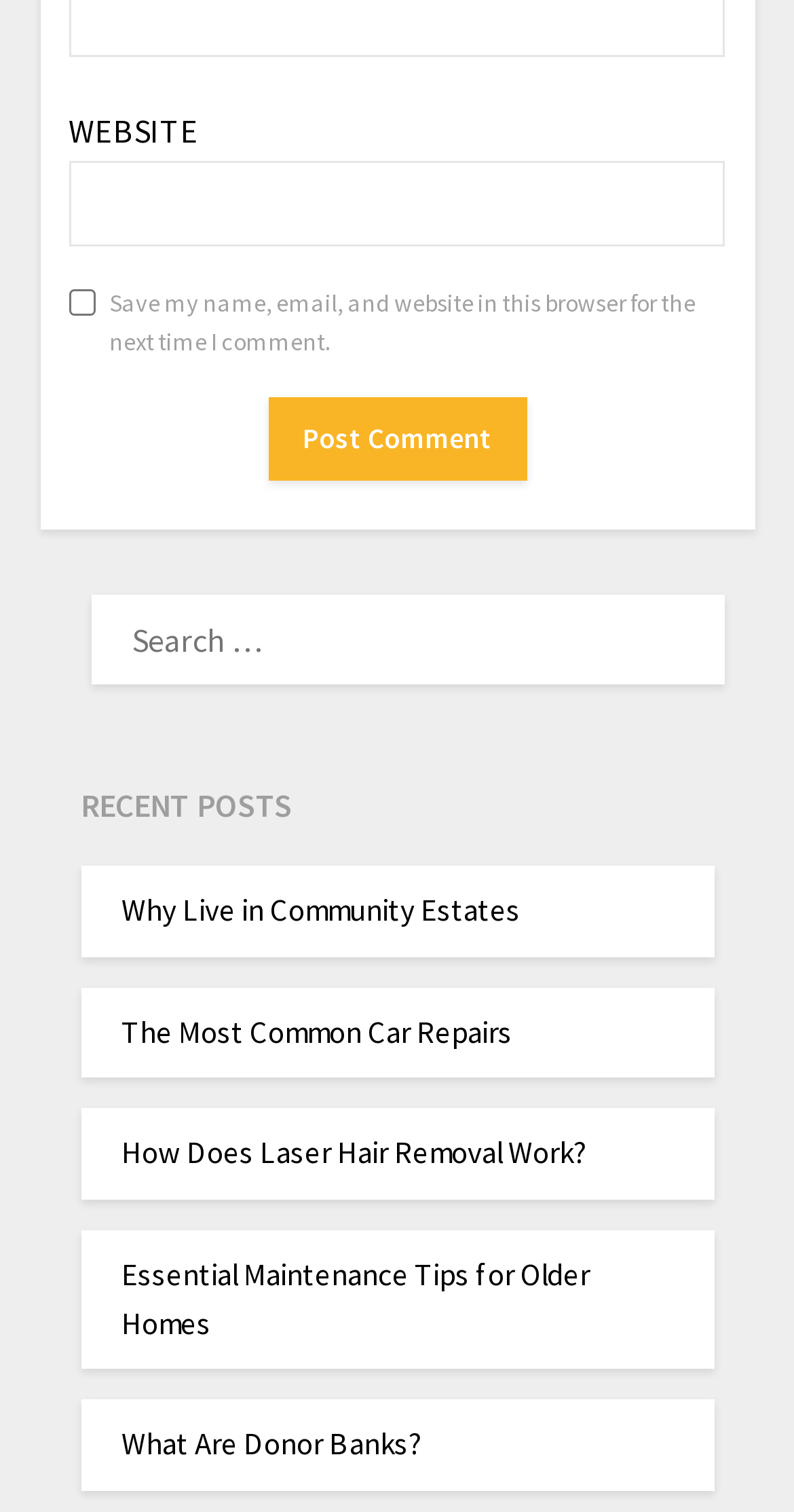What is the button below the comment box for?
Give a single word or phrase answer based on the content of the image.

Post a comment